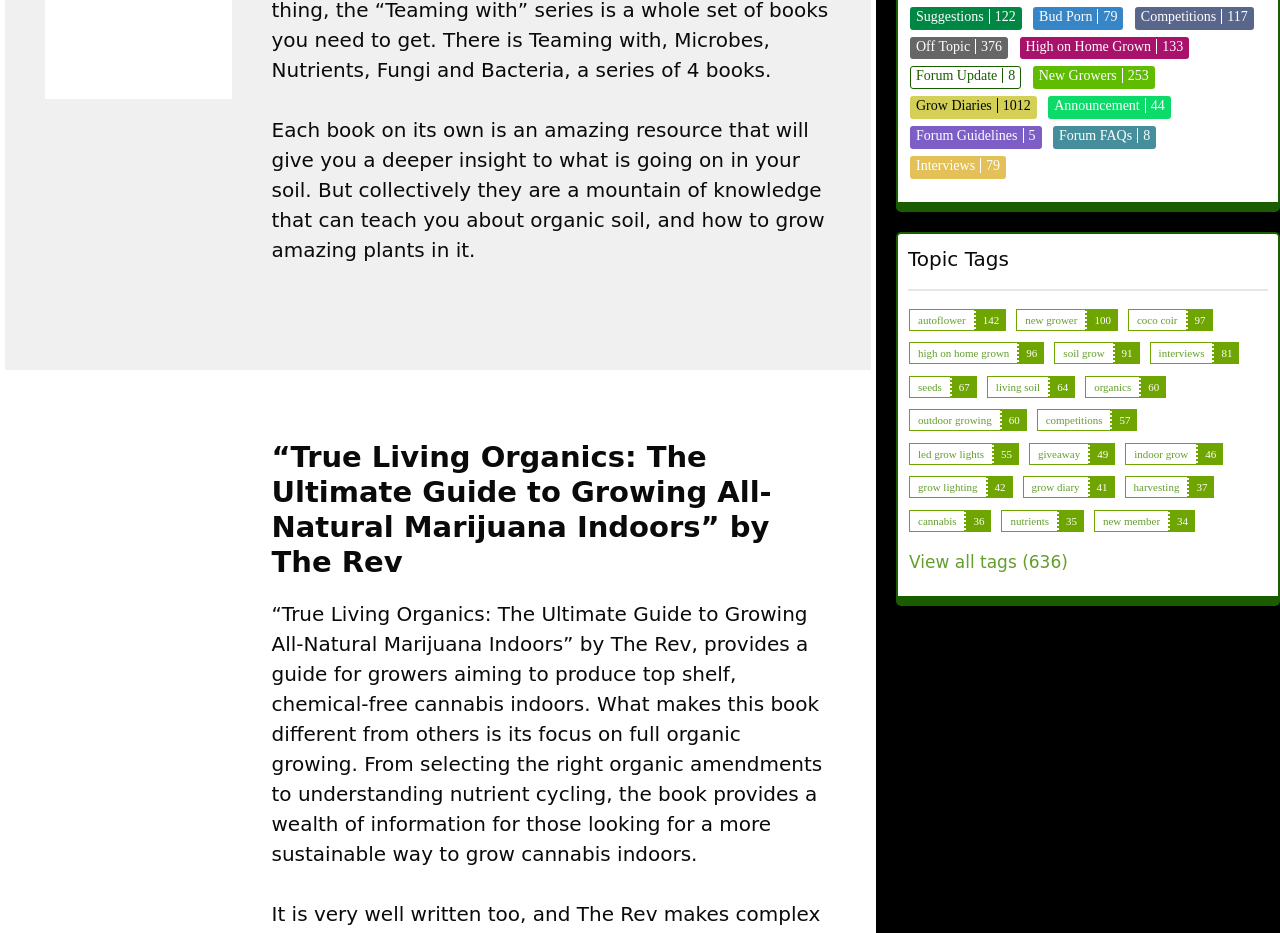Identify the bounding box coordinates of the area you need to click to perform the following instruction: "Click on the 'View all tags' link".

[0.71, 0.592, 0.834, 0.613]